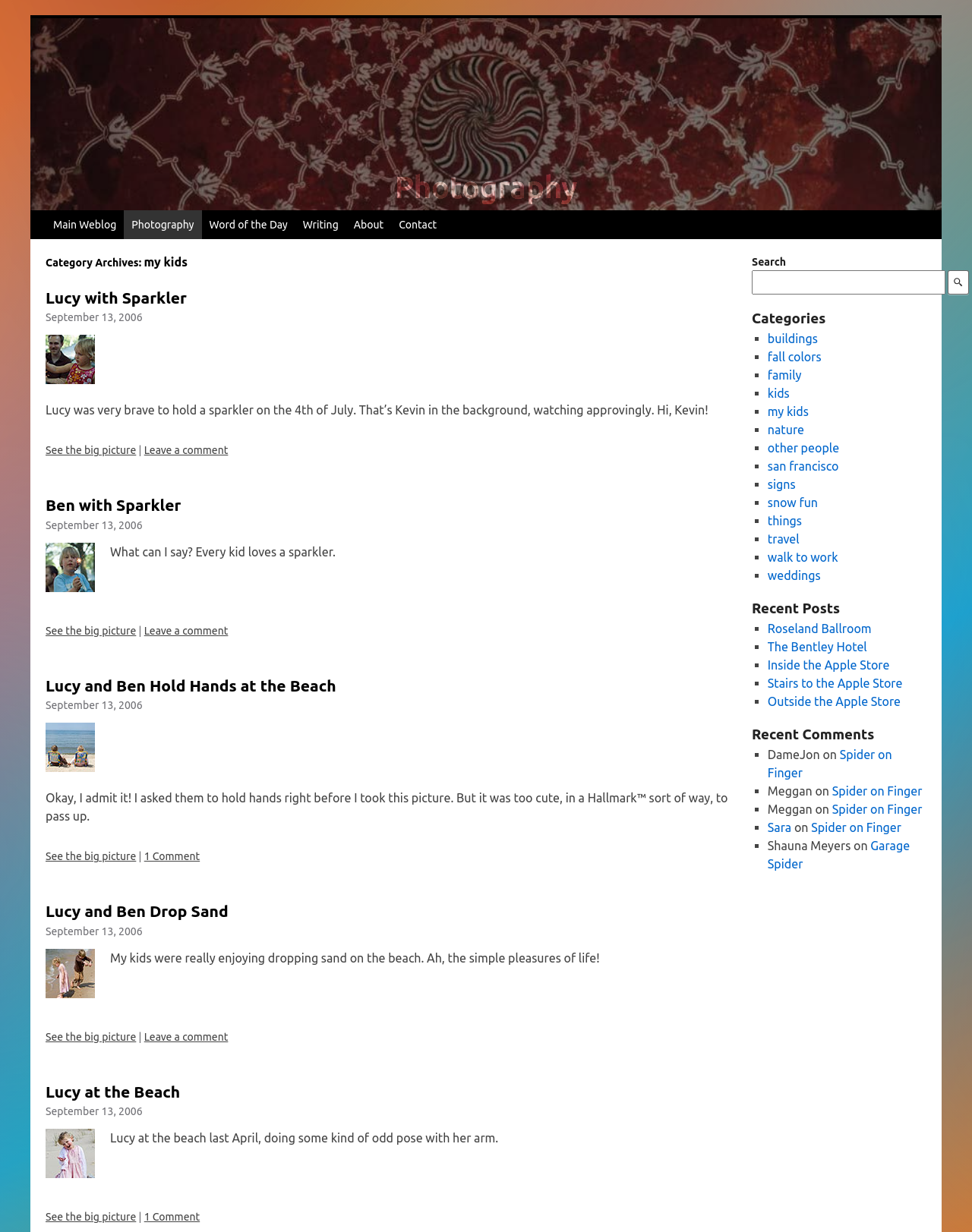How many comments does the third post have?
Offer a detailed and exhaustive answer to the question.

The third post has a link '1 Comment' at the bottom, which indicates that it has one comment.